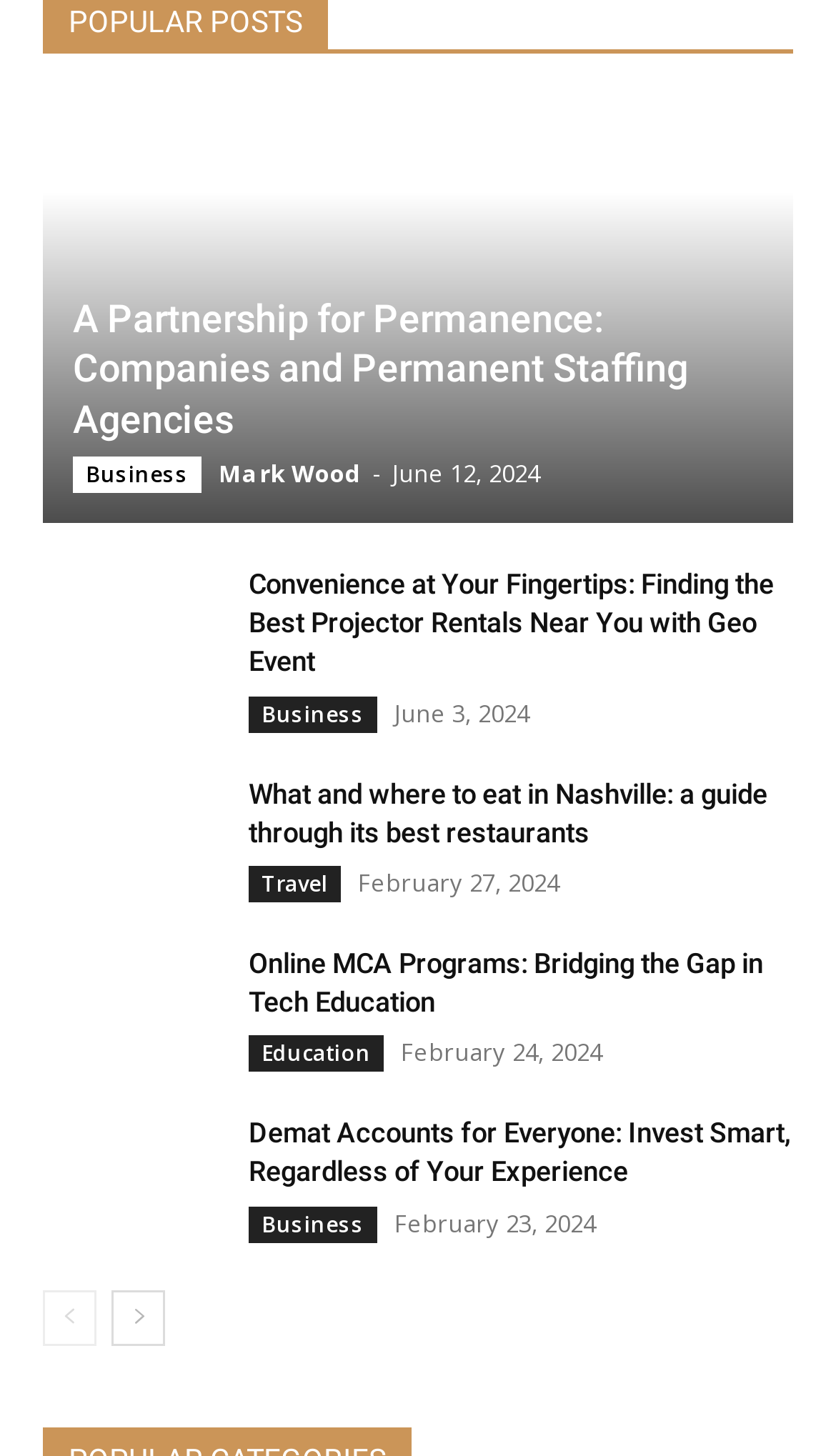What is the date of the article 'Online MCA Programs: Bridging the Gap in Tech Education'?
Please provide a comprehensive answer based on the details in the screenshot.

I looked at the link 'Online MCA Programs: Bridging the Gap in Tech Education' and found the corresponding time element below it, which contains the text 'February 24, 2024'. Therefore, the date of this article is February 24, 2024.